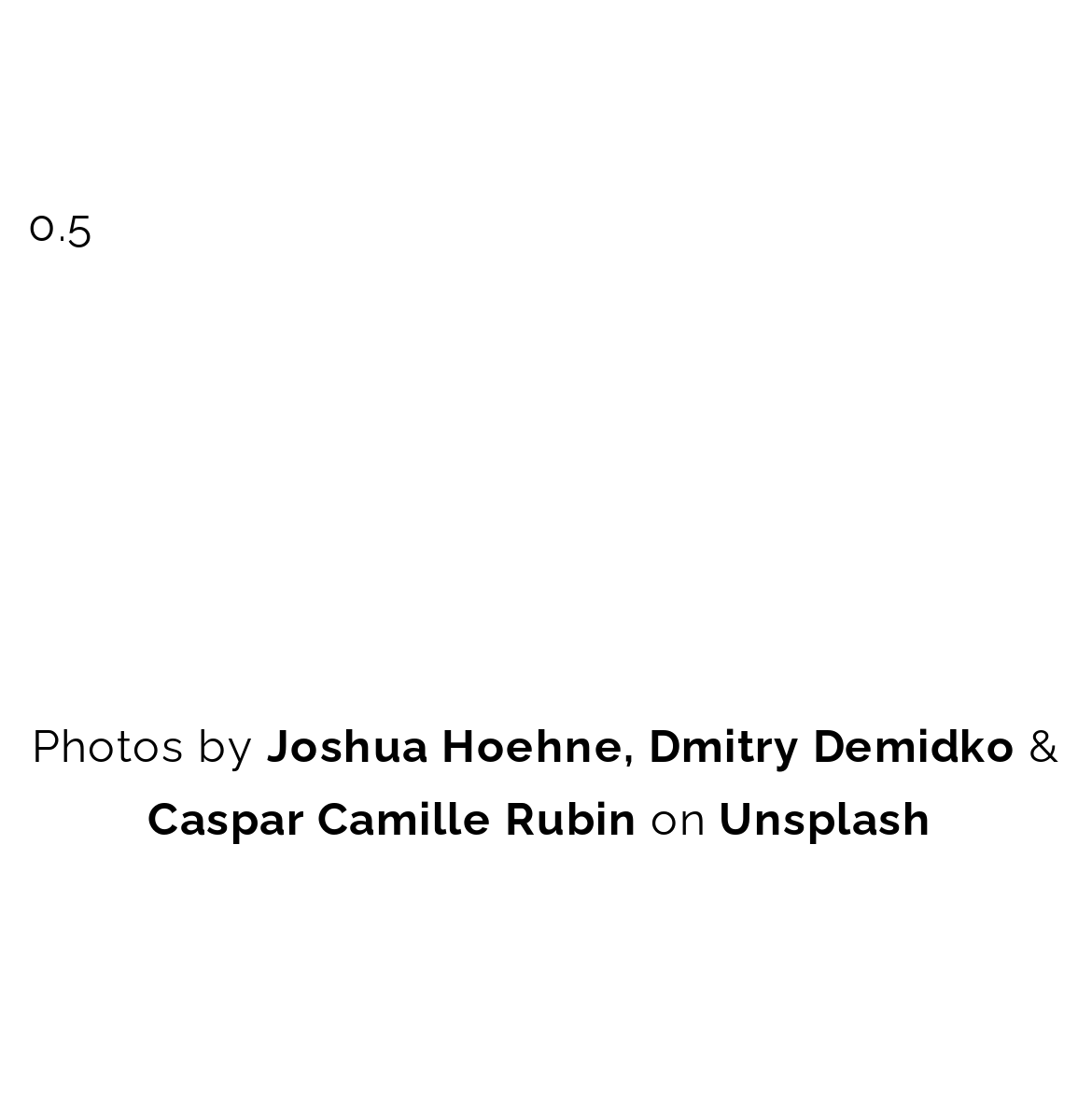What is the conjunction used to separate the photographers' names? Using the information from the screenshot, answer with a single word or phrase.

&